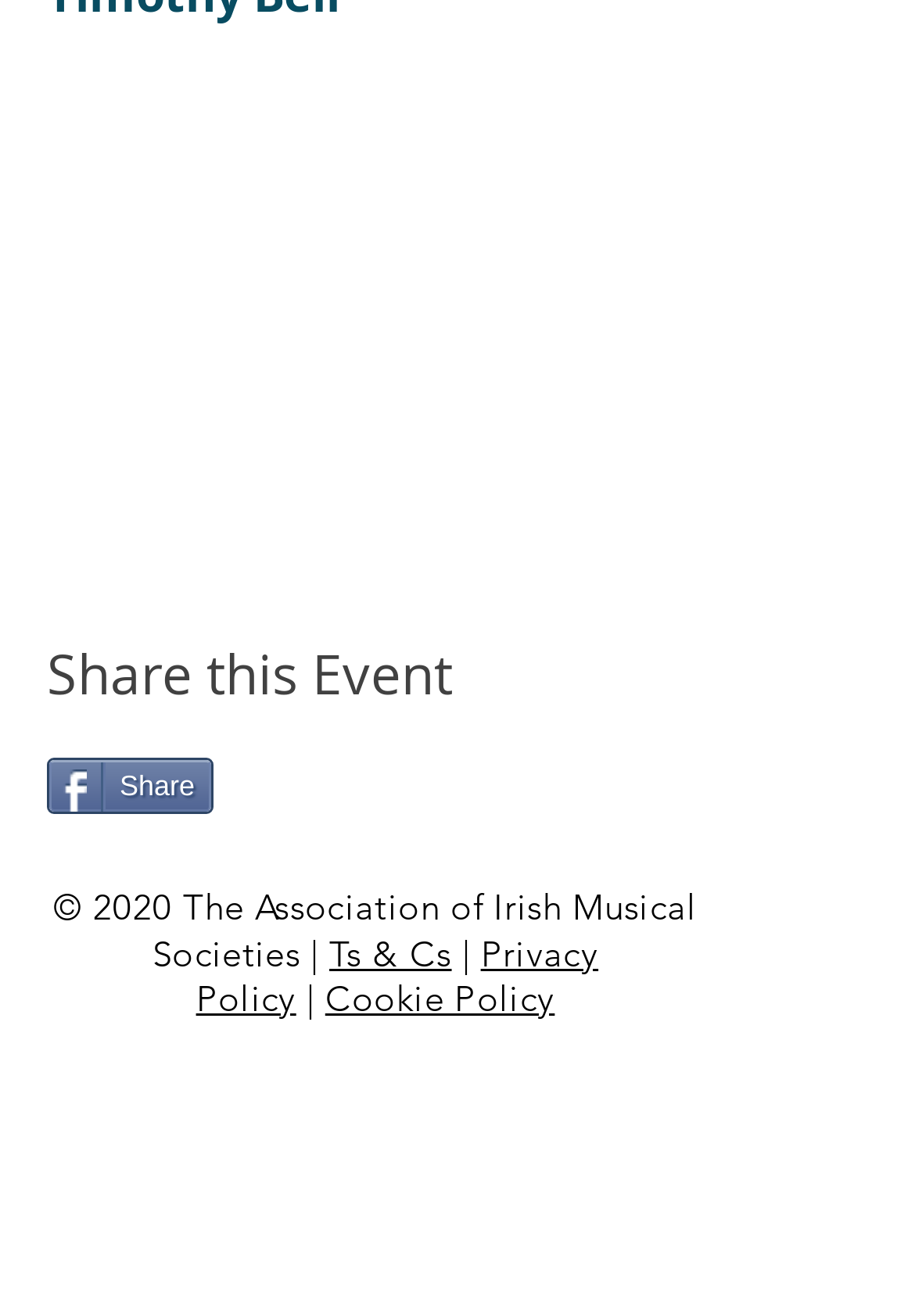Determine the bounding box coordinates for the HTML element described here: "Privacy Policy".

[0.214, 0.707, 0.654, 0.775]